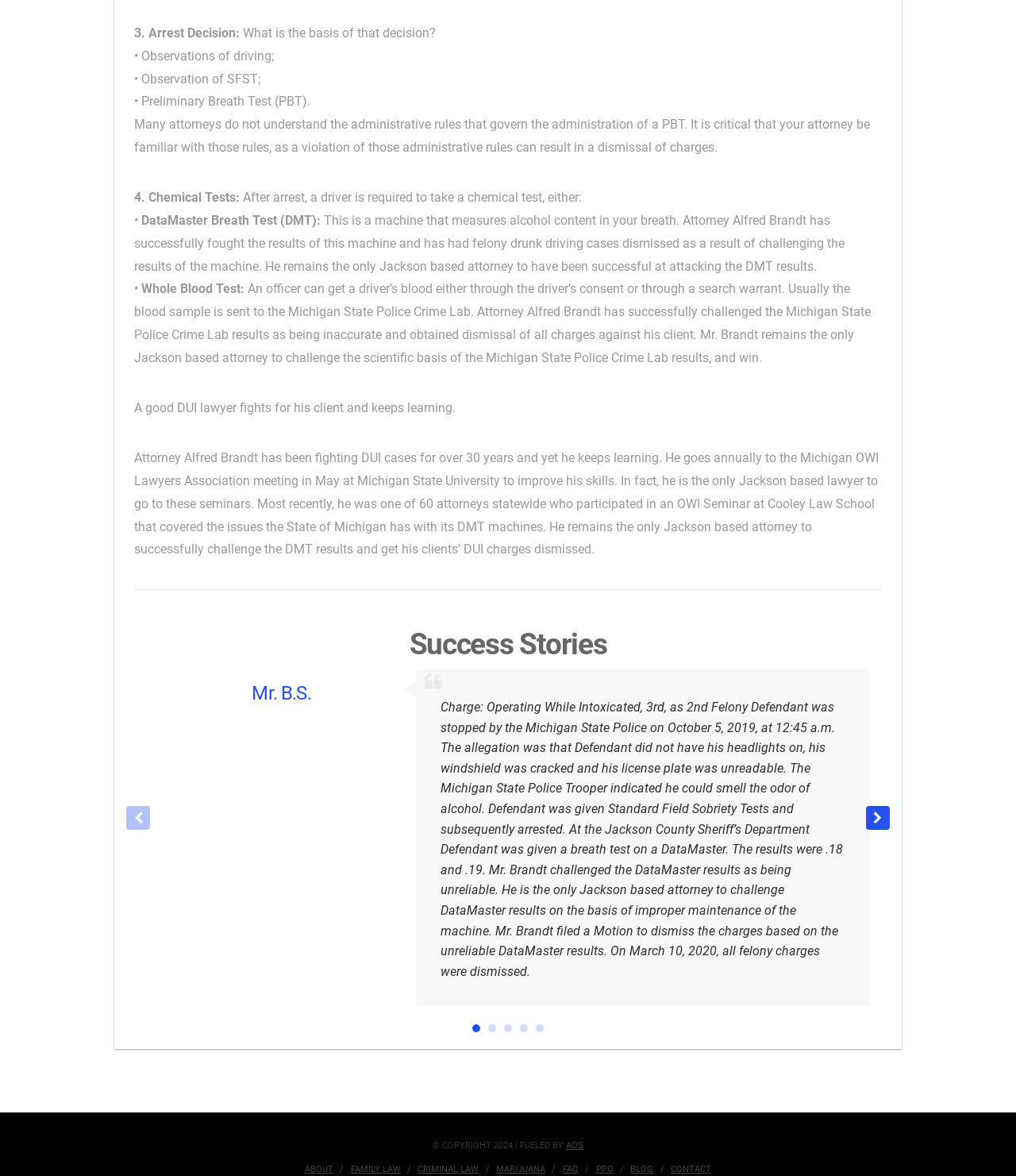Locate the bounding box coordinates of the region to be clicked to comply with the following instruction: "View 'CRIMINAL LAW' page". The coordinates must be four float numbers between 0 and 1, in the form [left, top, right, bottom].

[0.411, 0.99, 0.471, 0.999]